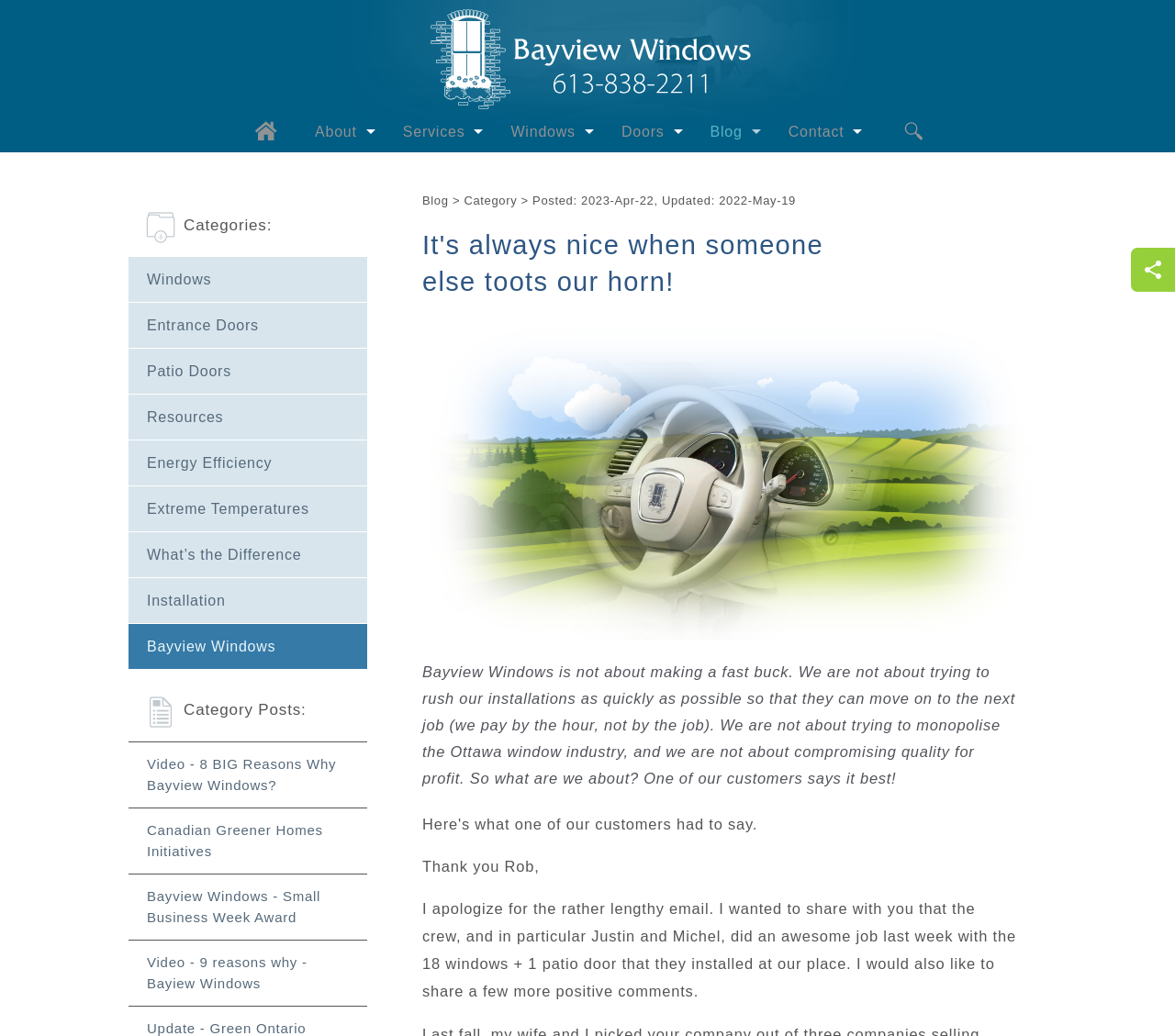Show me the bounding box coordinates of the clickable region to achieve the task as per the instruction: "Click on the 'About' link".

[0.256, 0.107, 0.331, 0.147]